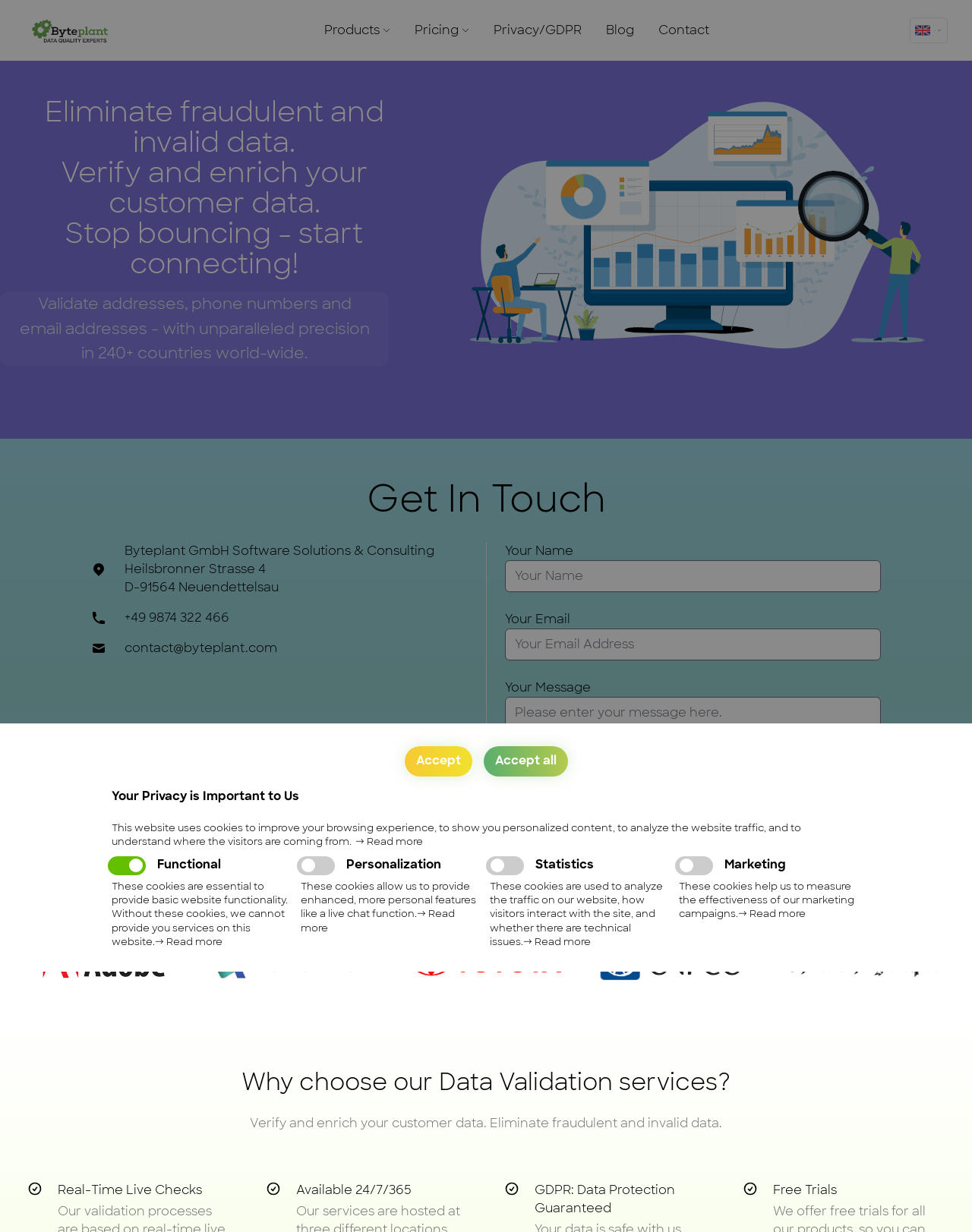What is the purpose of the 'Send Message' button?
Please give a detailed and thorough answer to the question, covering all relevant points.

I inferred the purpose of the 'Send Message' button by its location below the text fields for 'Your Name', 'Your Email', and 'Your Message', suggesting that it is used to submit a message or inquiry.